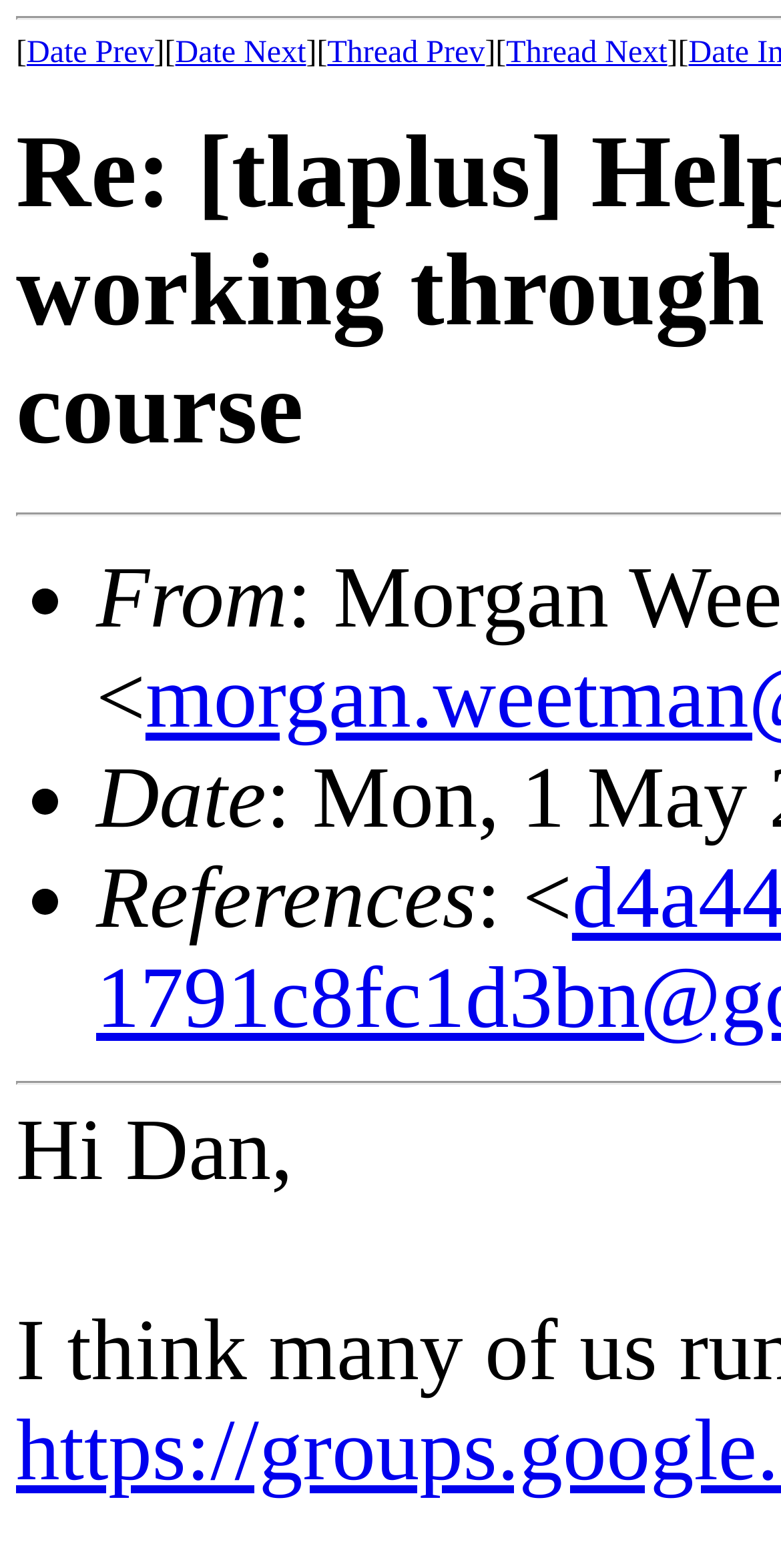Give a short answer using one word or phrase for the question:
What is the last text element in the message?

Hi Dan,